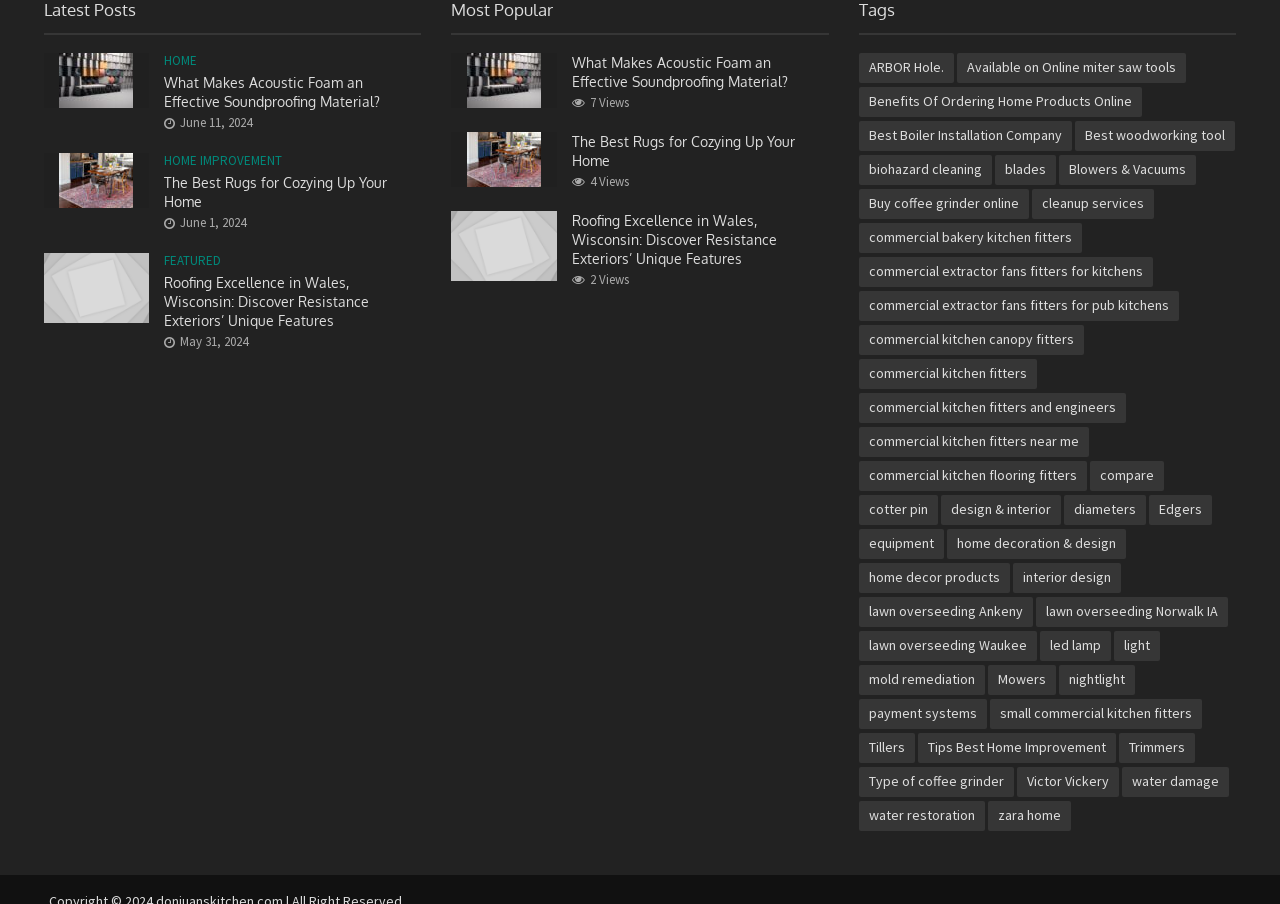What is the date of the third article?
Refer to the image and respond with a one-word or short-phrase answer.

May 31, 2024